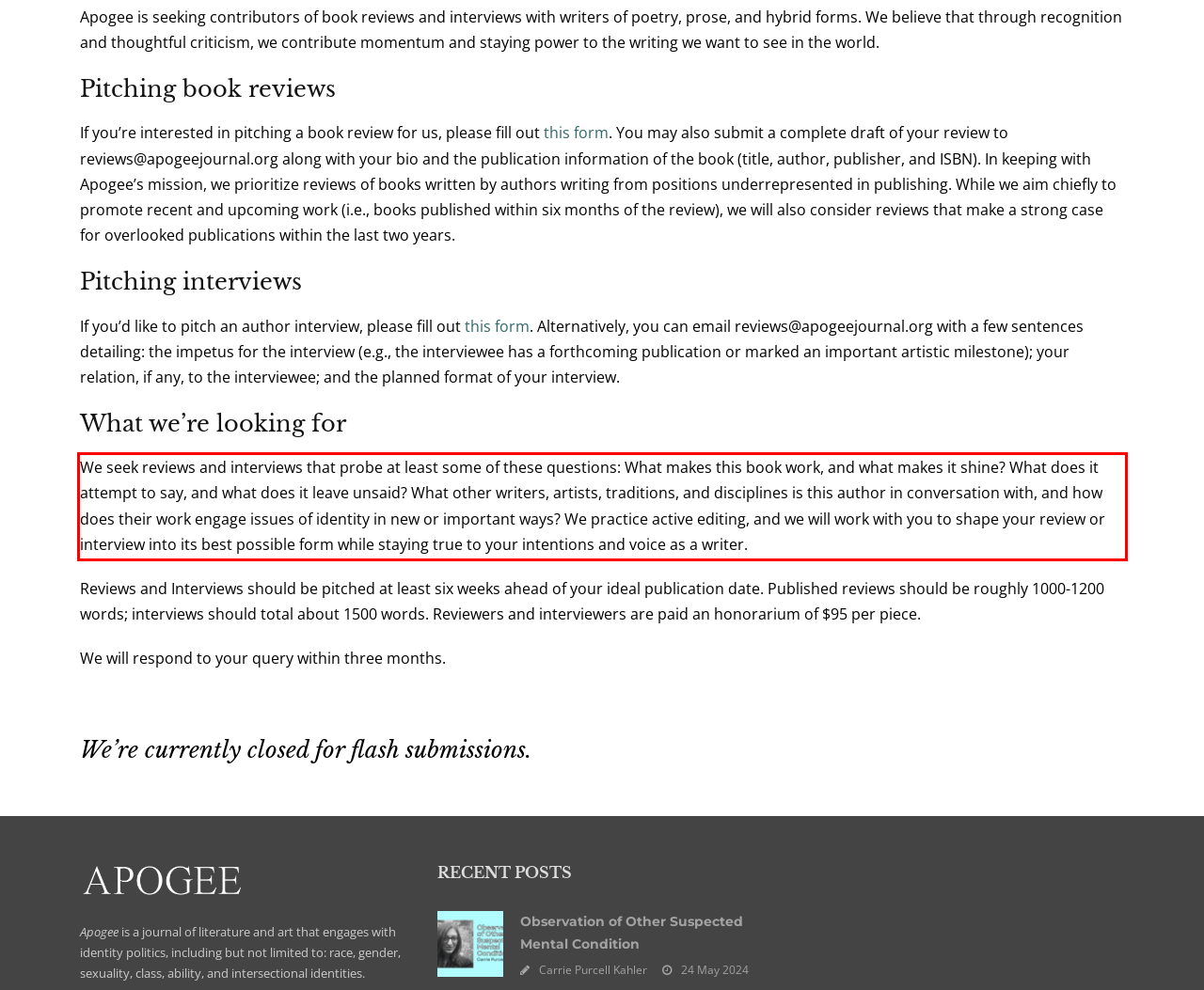Identify and transcribe the text content enclosed by the red bounding box in the given screenshot.

We seek reviews and interviews that probe at least some of these questions: What makes this book work, and what makes it shine? What does it attempt to say, and what does it leave unsaid? What other writers, artists, traditions, and disciplines is this author in conversation with, and how does their work engage issues of identity in new or important ways? We practice active editing, and we will work with you to shape your review or interview into its best possible form while staying true to your intentions and voice as a writer.